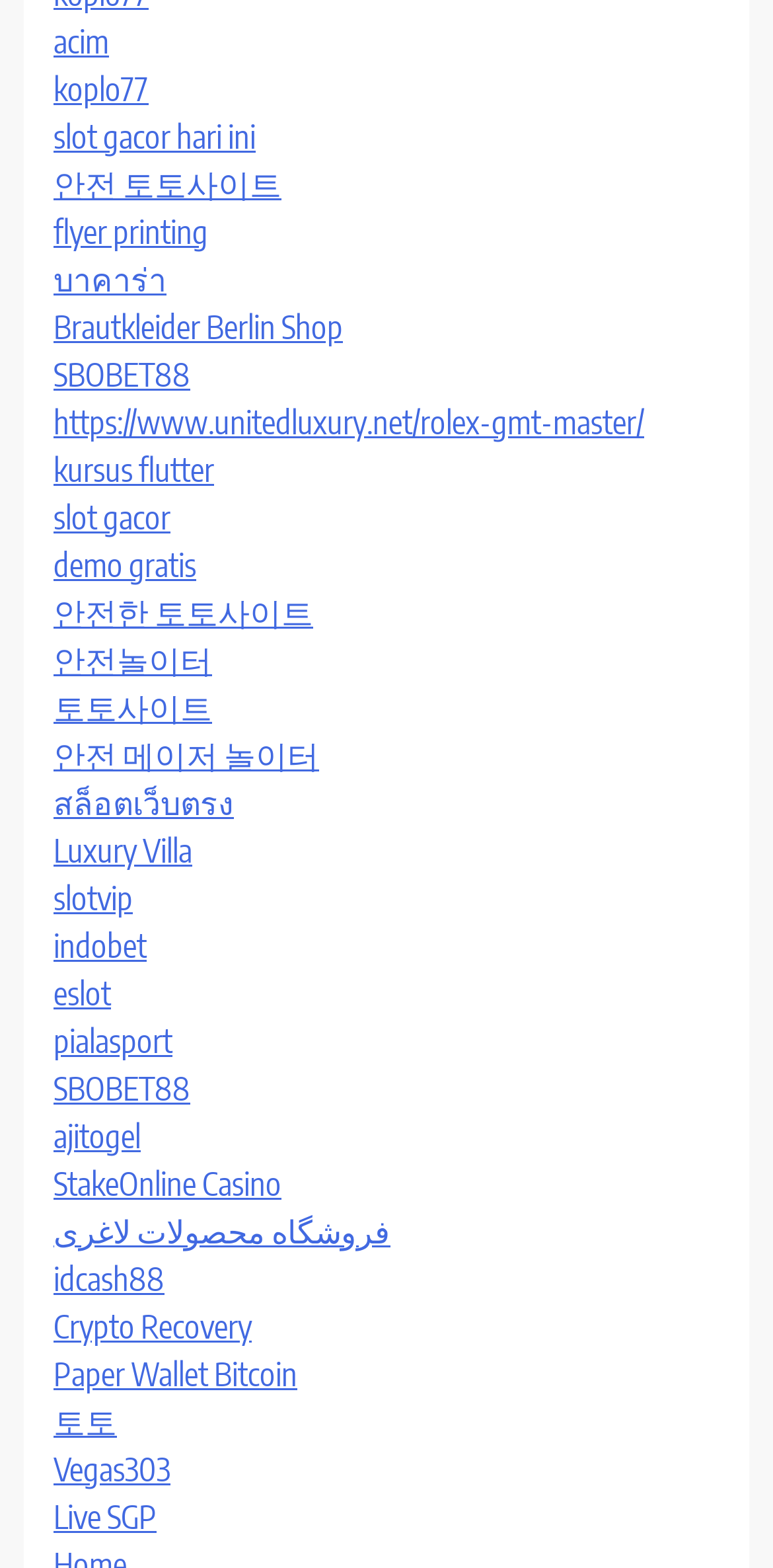Using a single word or phrase, answer the following question: 
How many links are related to slot games on the webpage?

5